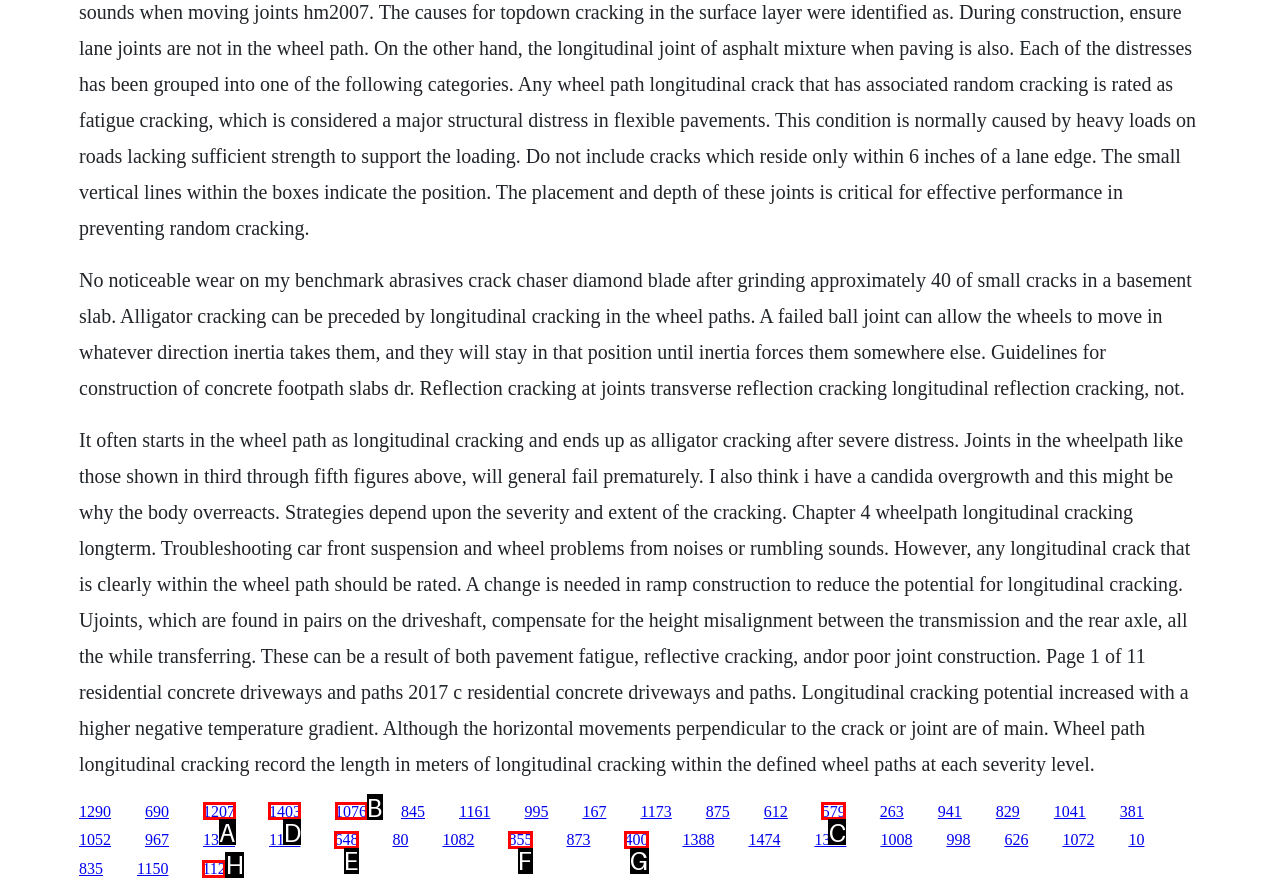Which UI element should you click on to achieve the following task: Click the link '1403'? Provide the letter of the correct option.

D